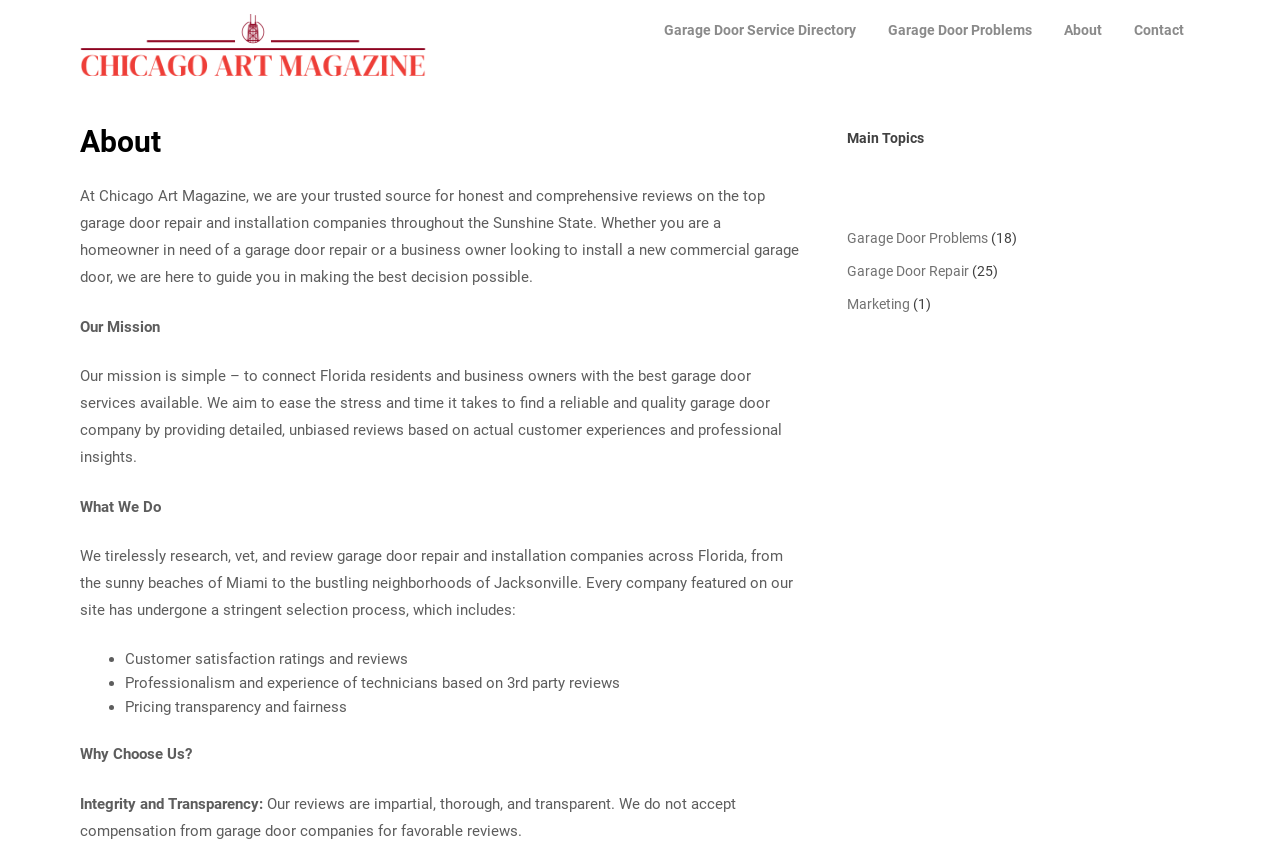Locate the bounding box coordinates of the region to be clicked to comply with the following instruction: "Click on the 'Garage Door Service Directory' link". The coordinates must be four float numbers between 0 and 1, in the form [left, top, right, bottom].

[0.506, 0.0, 0.681, 0.07]